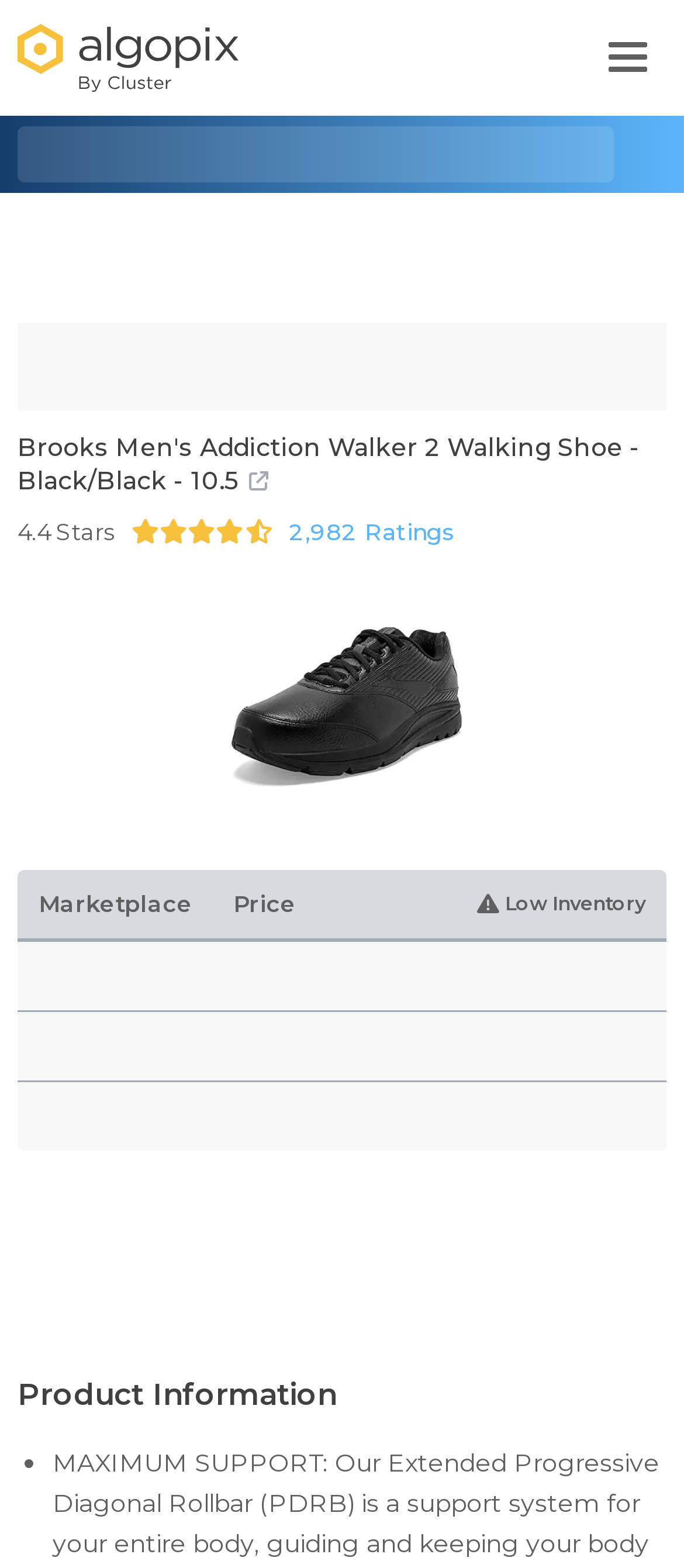What is the current inventory status of this product?
Answer briefly with a single word or phrase based on the image.

Low Inventory